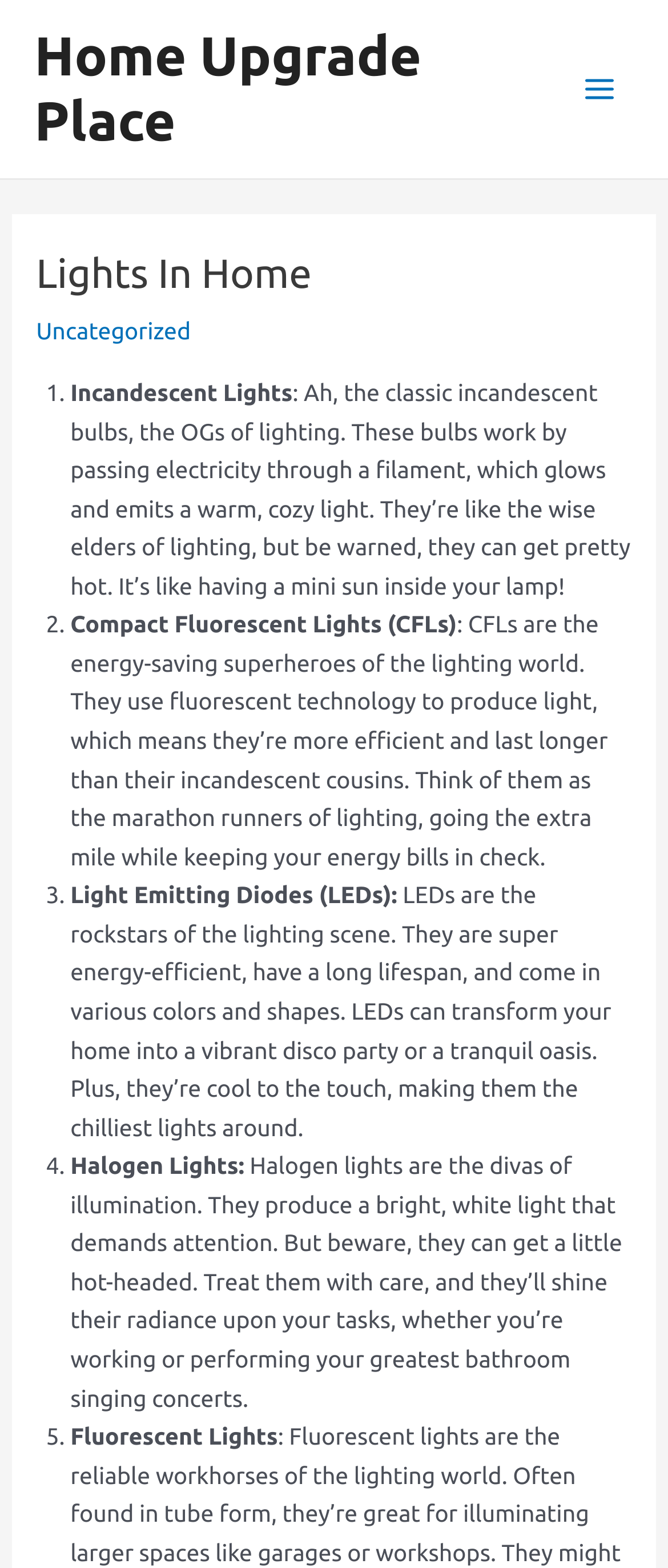From the given element description: "Home Upgrade Place", find the bounding box for the UI element. Provide the coordinates as four float numbers between 0 and 1, in the order [left, top, right, bottom].

[0.051, 0.016, 0.631, 0.097]